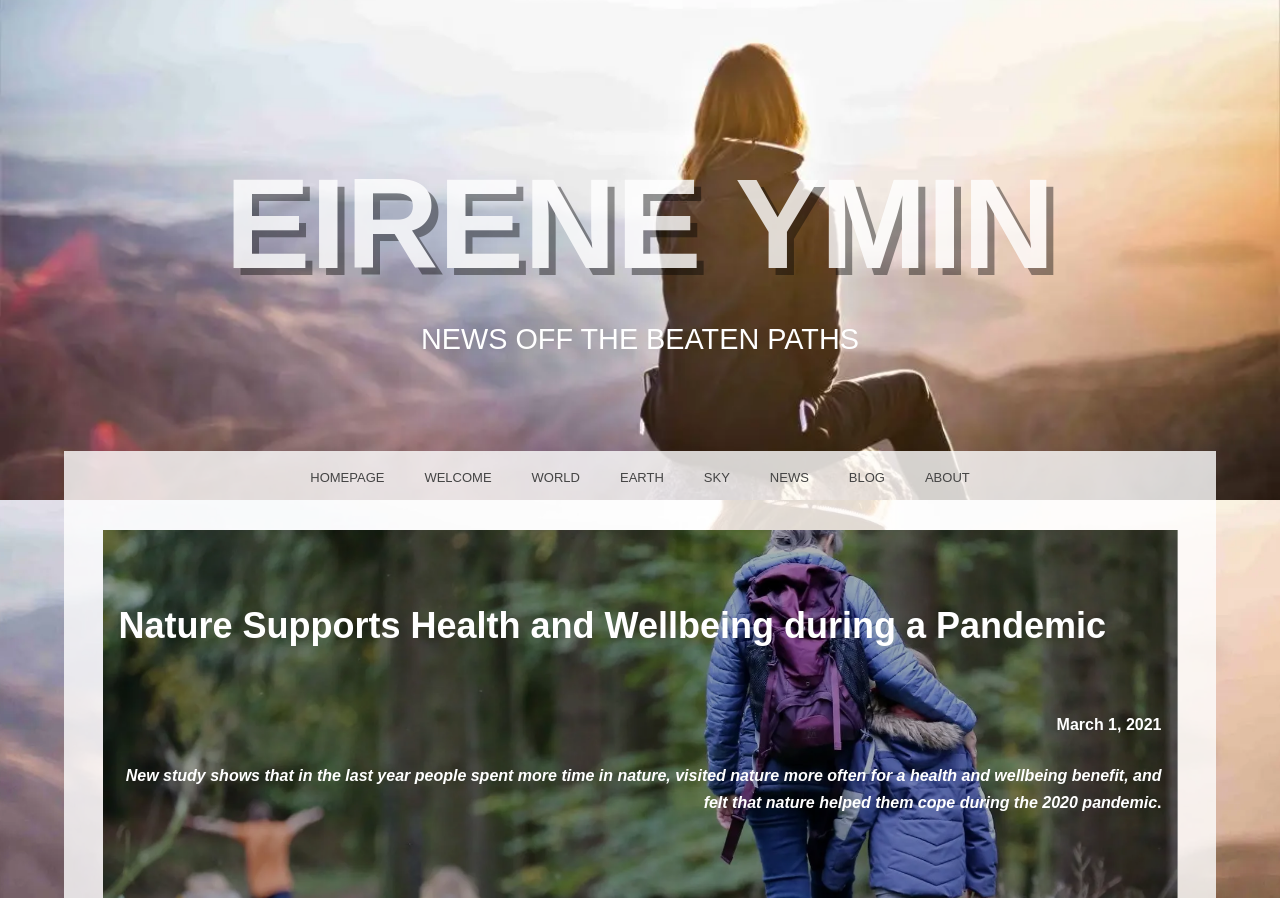Present a detailed account of what is displayed on the webpage.

The webpage is about an article titled "Nature Supports Health and Wellbeing during a Pandemic" by EIRENE YMIN. At the top, there is a heading with the author's name, EIRENE YMIN, which is also a link. Below it, there is another heading that reads "NEWS OFF THE BEATEN PATHS". 

On the top right side, there is a menu section with a heading labeled "MENU". Below the menu heading, there are several links arranged horizontally, including "HOMEPAGE", "WELCOME", "WORLD", "EARTH", "SKY", "NEWS", "BLOG", and "ABOUT". 

The main content of the article starts with a title, "Nature Supports Health and Wellbeing during a Pandemic", followed by the date "March 1, 2021". The article then describes a new study that shows people spent more time in nature during the 2020 pandemic, visiting nature more often for health and wellbeing benefits, and feeling that nature helped them cope.